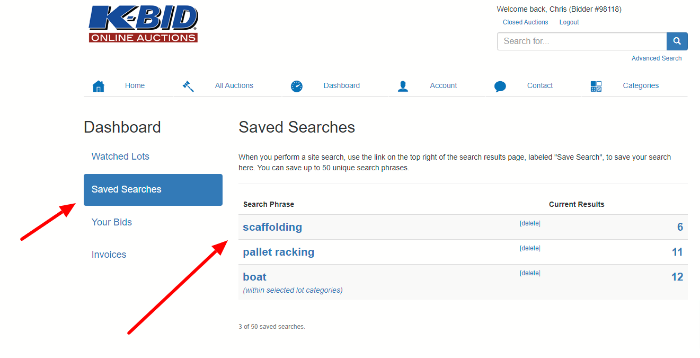What is the purpose of the 'Saved Searches' feature?
Please answer the question with as much detail as possible using the screenshot.

The 'Saved Searches' feature is designed to provide a streamlined auction experience, allowing users to efficiently manage and revisit their search interests by saving up to 50 unique search phrases.